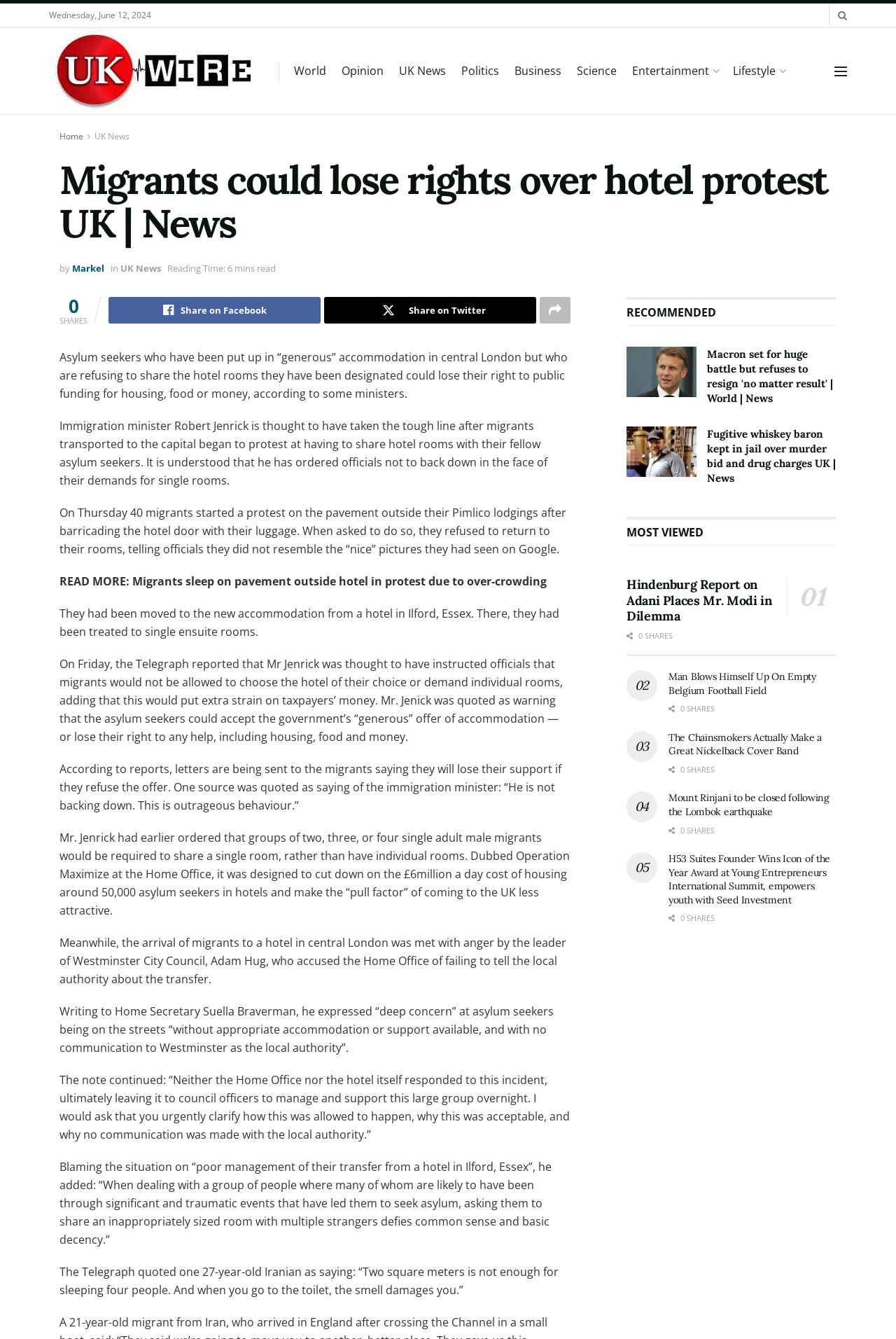Provide your answer in one word or a succinct phrase for the question: 
What is the date of the article?

Wednesday, June 12, 2024